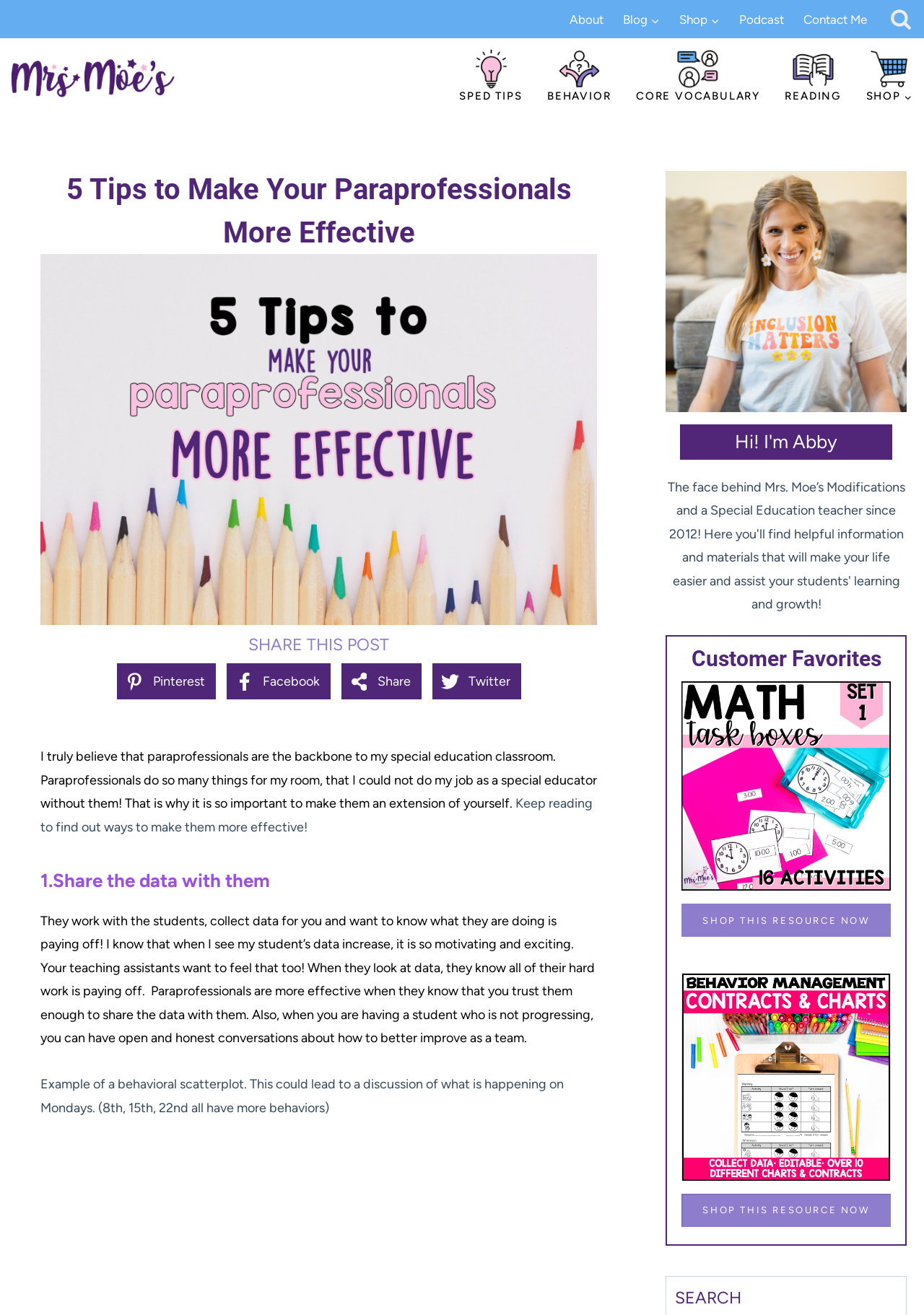Please pinpoint the bounding box coordinates for the region I should click to adhere to this instruction: "Expand child menu of Blog".

[0.663, 0.005, 0.725, 0.026]